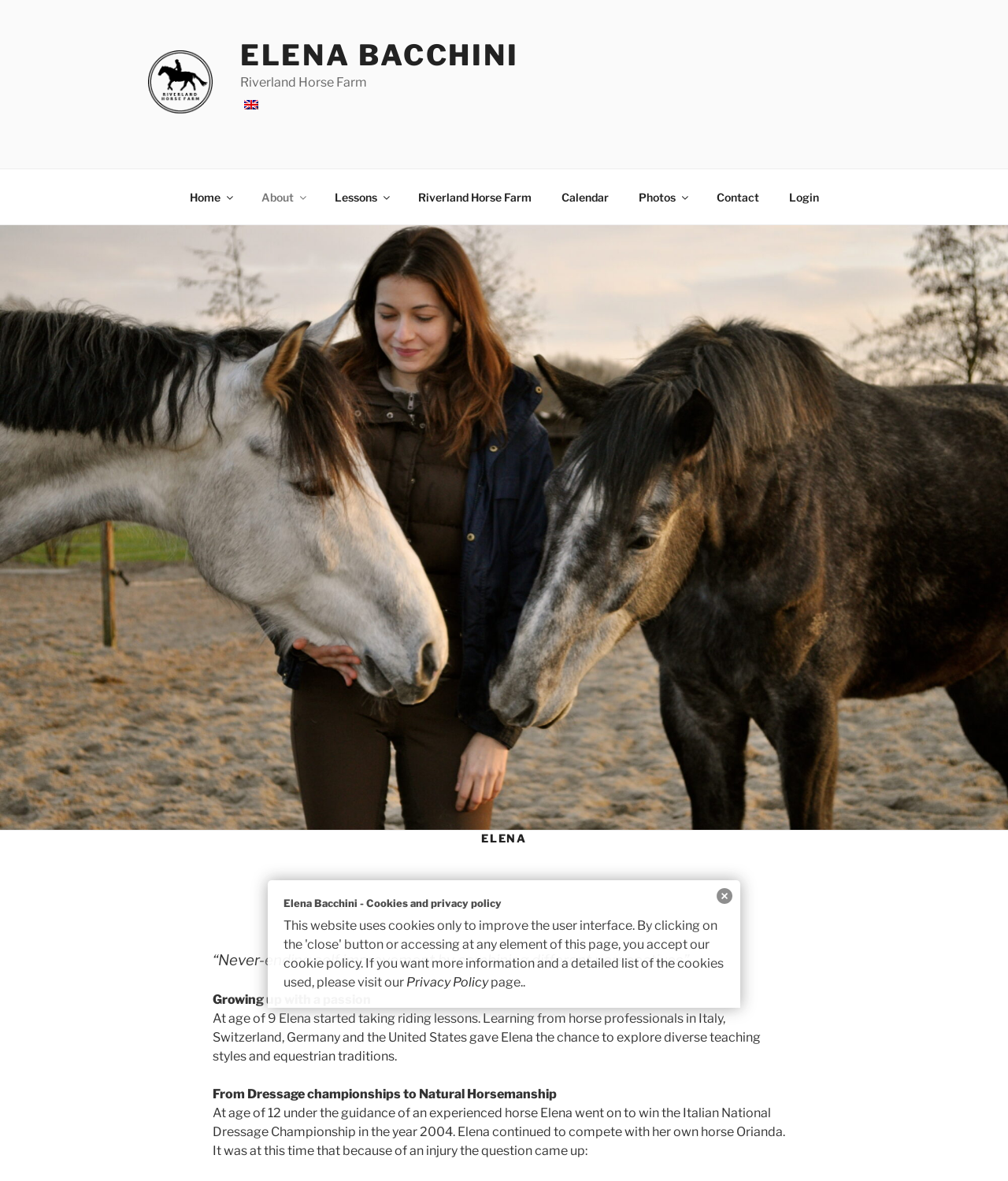Provide a comprehensive caption for the webpage.

The webpage is about Elena Bacchini, a horse rider and trainer. At the top left, there is a link with the text "Elena Bacchini" accompanied by a small image of Elena. Next to it, there is a larger link with the text "ELENA BACCHINI" in a prominent font. Below these links, there is a static text "Riverland Horse Farm".

On the top right, there is a navigation menu labeled "Top Menu" with 8 links: "Home", "About", "Lessons", "Riverland Horse Farm", "Calendar", "Photos", "Contact", and "Login". The "Login" link has a dropdown menu with a header "ELENA" and some static text describing Elena's philosophy and passion for horse riding.

Below the navigation menu, there is a section with several paragraphs of text describing Elena's background and experience in horse riding. The text mentions her early start in riding lessons, her championships, and her exploration of different teaching styles and equestrian traditions.

At the bottom of the page, there is a heading "Elena Bacchini - Cookies and privacy policy" with a link to the "Privacy Policy" page and some static text. There is also an image with the text "English" on the top right, which might indicate the language preference.

Overall, the webpage is a personal website for Elena Bacchini, showcasing her experience and passion for horse riding, as well as providing some information about her background and services.